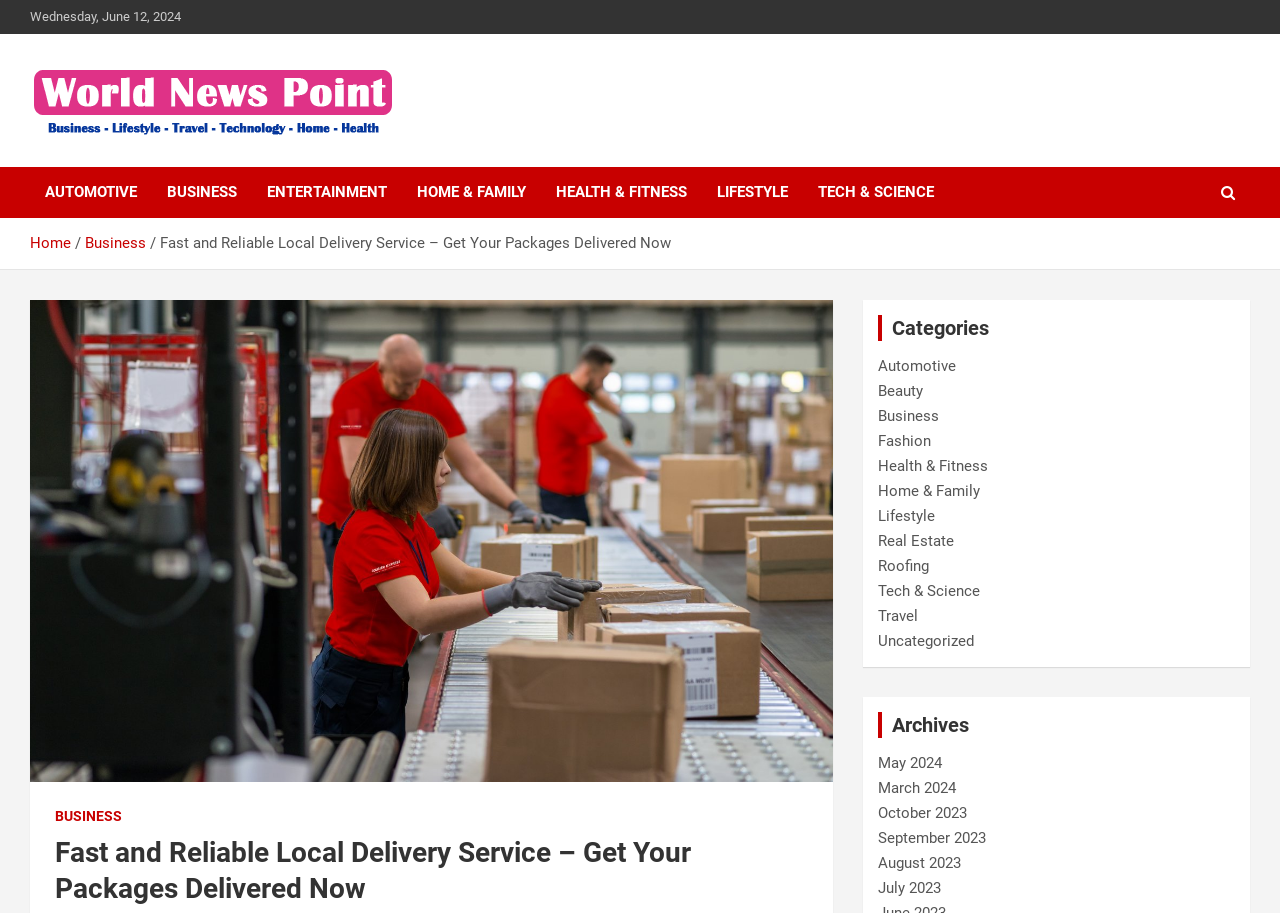Explain the webpage's layout and main content in detail.

This webpage appears to be a news website or blog, with a focus on various categories such as business, entertainment, and lifestyle. At the top of the page, there is a date displayed, "Wednesday, June 12, 2024", followed by a link to "World News Point" with an accompanying image. Below this, there are several links to different categories, including automotive, business, entertainment, and more, arranged horizontally across the page.

In the middle of the page, there is a navigation section with breadcrumbs, showing the current page's location within the website's hierarchy. This section includes links to the home page, business category, and the current page, "Fast and Reliable Local Delivery Service – Get Your Packages Delivered Now".

Below the navigation section, there is a large figure or image that takes up a significant portion of the page. Above this image, there is a heading that reads "Categories", followed by a list of links to various categories, including automotive, beauty, business, and more.

On the right side of the page, there is a section dedicated to archives, with links to different months and years, such as May 2024, March 2024, and October 2023. The webpage also has a meta description that mentions the importance of delivery services, particularly in the aftermath of the pandemic.